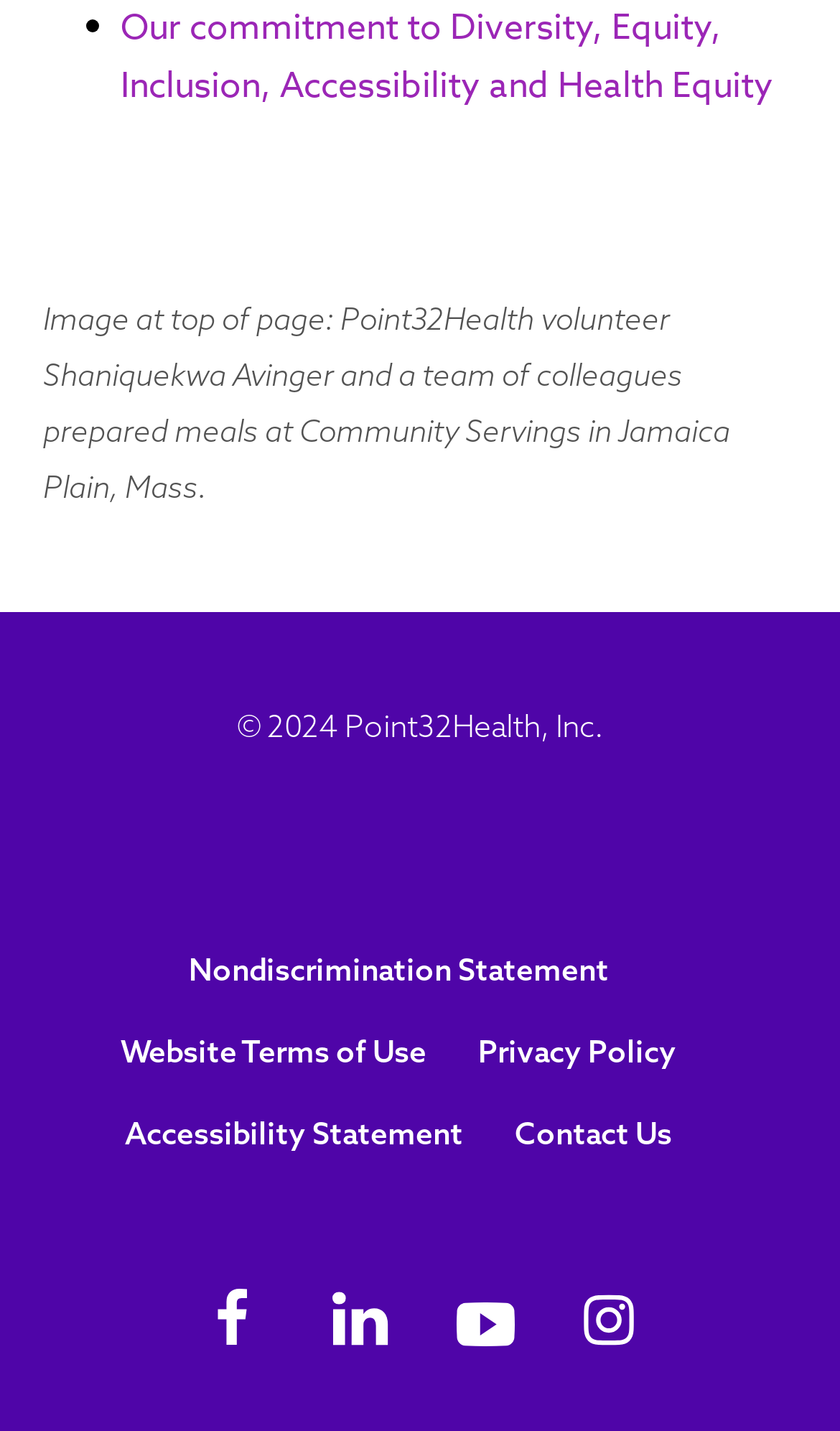Could you specify the bounding box coordinates for the clickable section to complete the following instruction: "View the Nondiscrimination Statement"?

[0.224, 0.665, 0.724, 0.692]